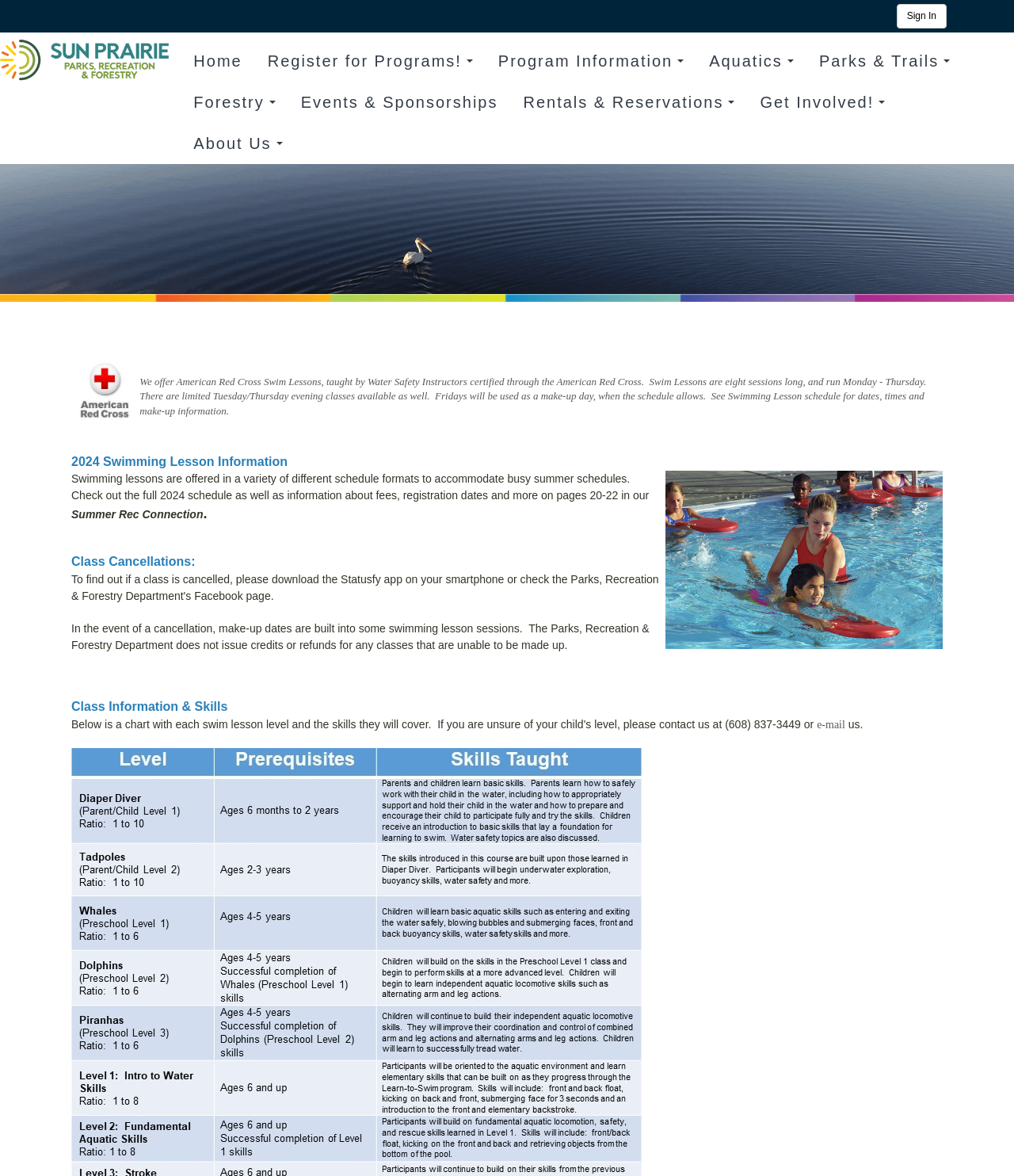Construct a comprehensive description capturing every detail on the webpage.

The webpage is about swimming lesson information provided by Sun Prairie Parks, Recreation & Forestry. At the top right corner, there is a "Sign In" link. On the top left corner, there is a logo image with a link to the homepage. Below the logo, there are five buttons for registering for programs, program information, aquatics, parks and trails, and forestry. 

To the right of these buttons, there are more links and buttons, including "Events & Sponsorships", "Rentals & Reservations", "Get Involved!", and "About Us". Below these links and buttons, there are two large images that span the entire width of the page.

The main content of the webpage is a table that provides information about swimming lessons. The table has a header row and a single data row. The data row has two columns, with the first column being empty and the second column containing a large block of text. This text describes the swimming lessons offered, including the format, schedule, and cancellation policies. 

There are also several static text elements within the table, including headings and paragraphs of text. At the bottom of the table, there is a link to contact the department via email. Overall, the webpage is focused on providing information about swimming lessons and related programs offered by Sun Prairie Parks, Recreation & Forestry.